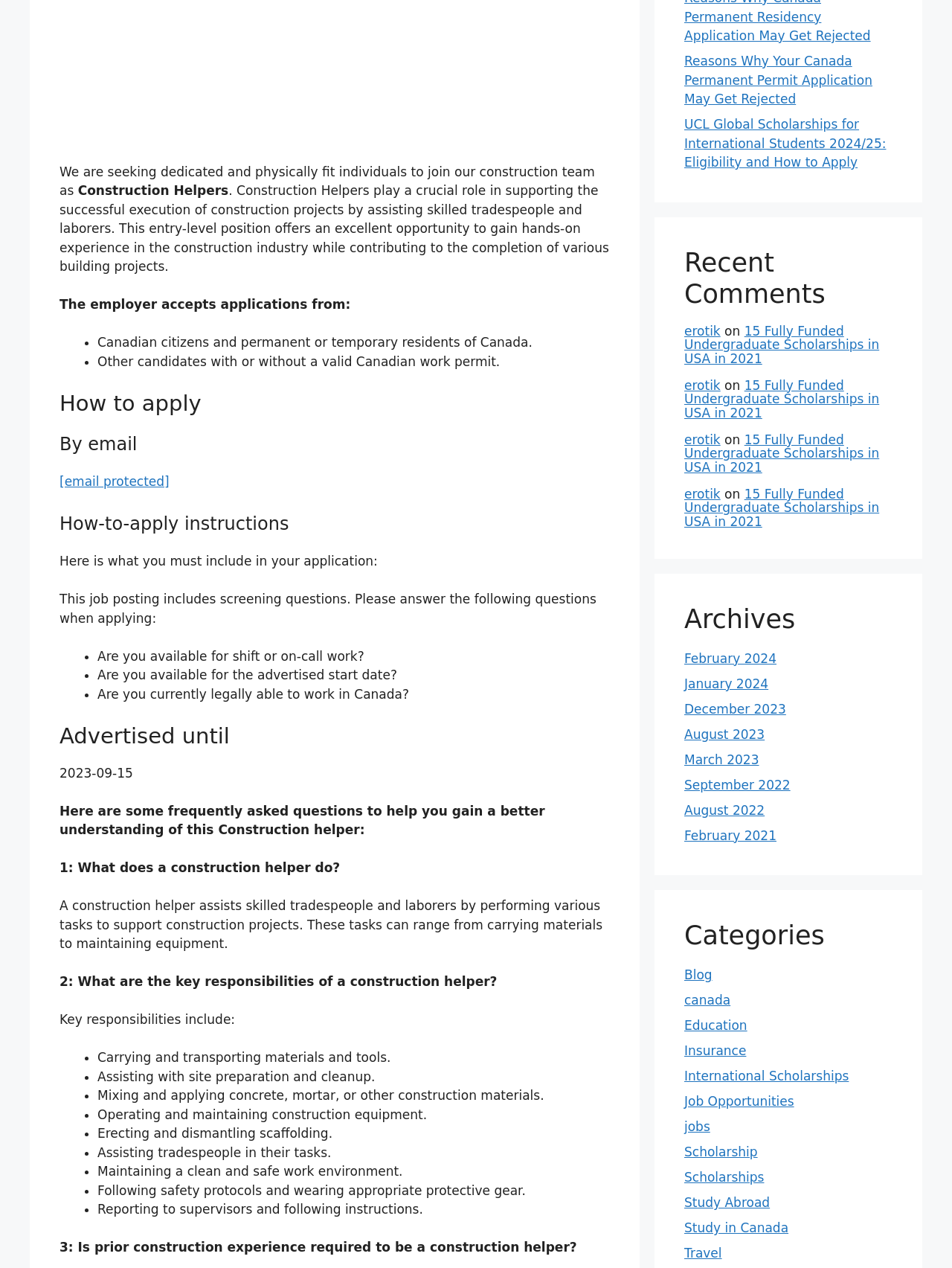Determine the bounding box for the described UI element: "erotik".

[0.719, 0.255, 0.757, 0.267]